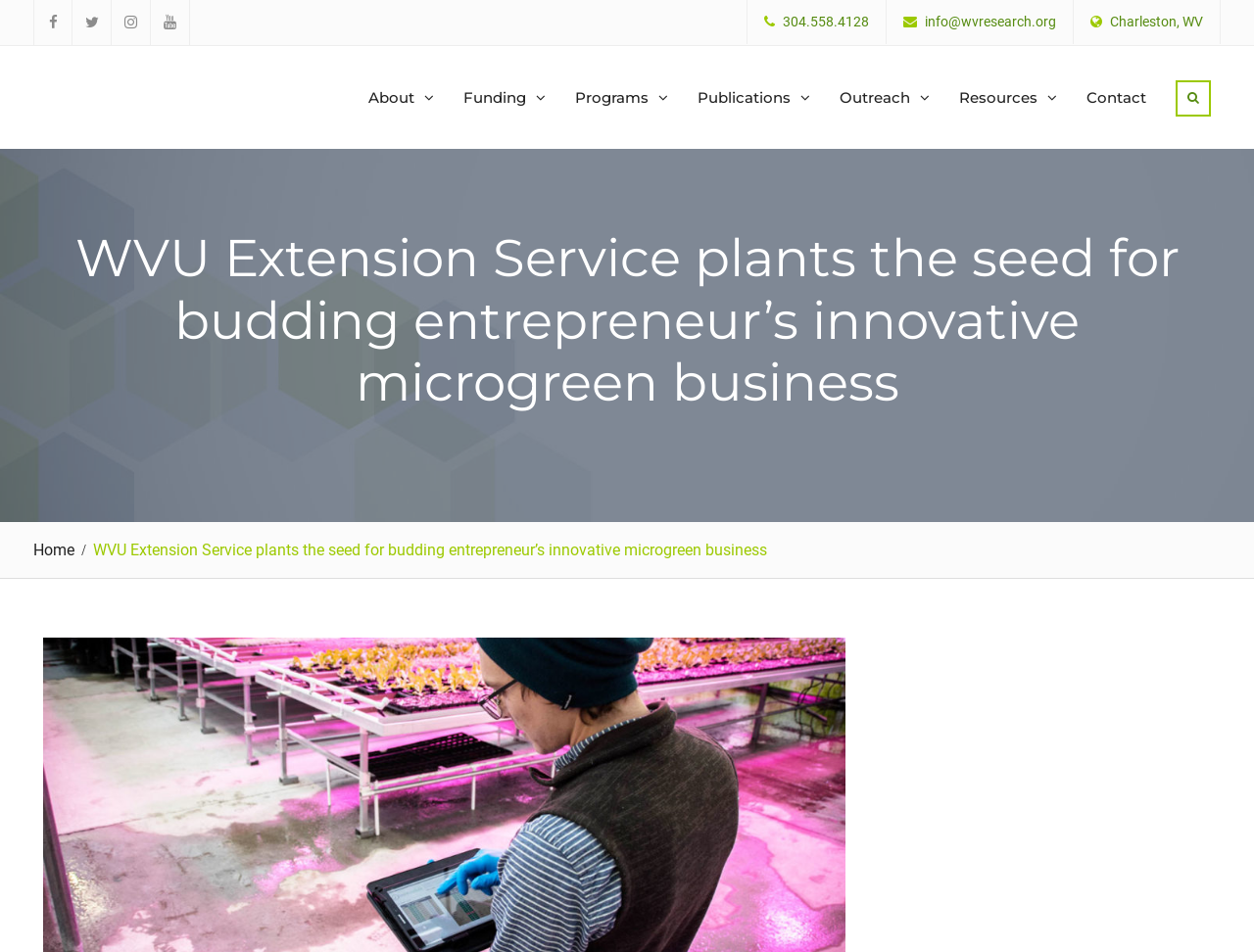From the webpage screenshot, predict the bounding box of the UI element that matches this description: "STaR Division".

[0.027, 0.064, 0.176, 0.099]